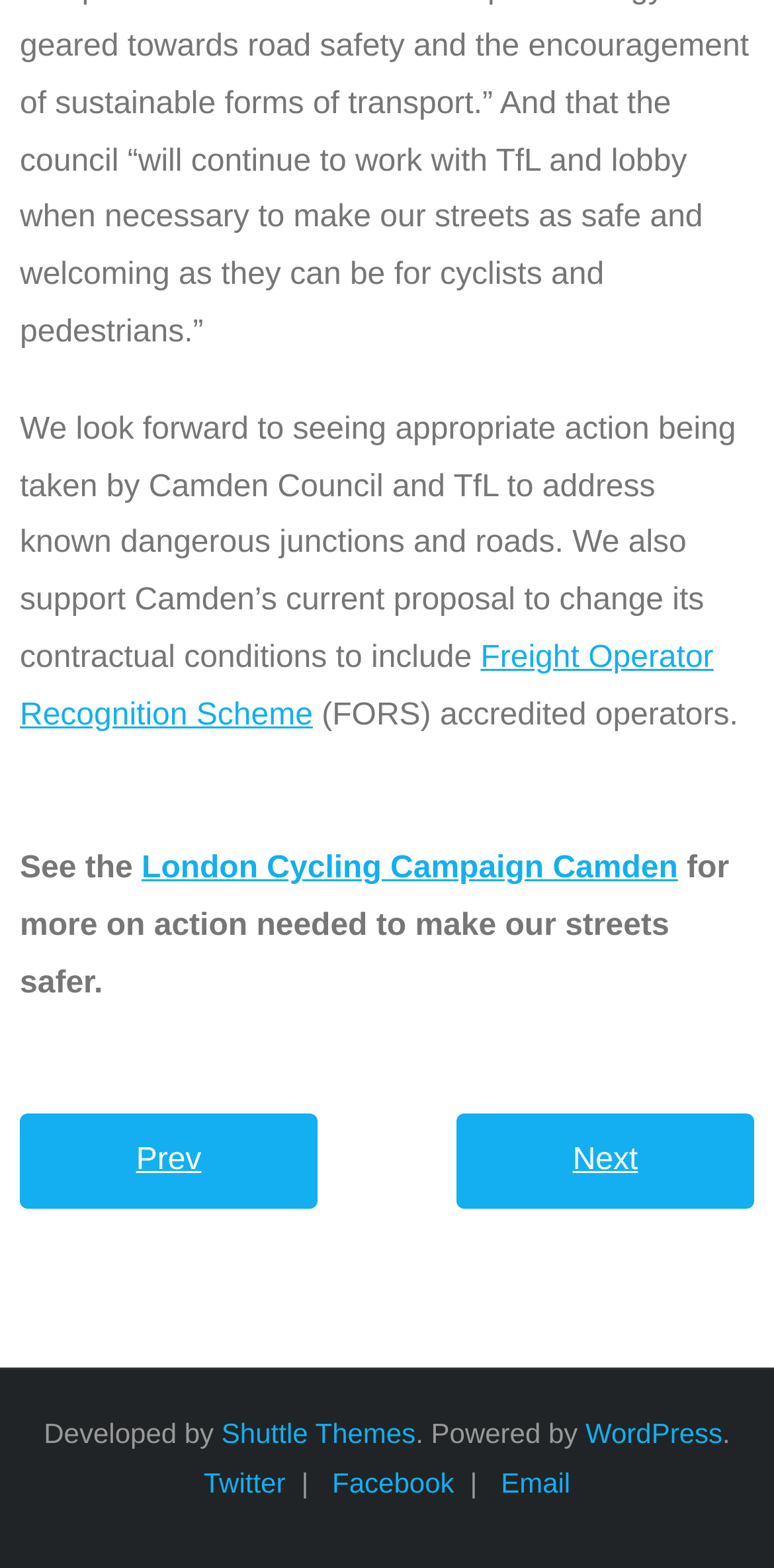Extract the bounding box of the UI element described as: "Shuttle Themes".

[0.286, 0.904, 0.537, 0.924]